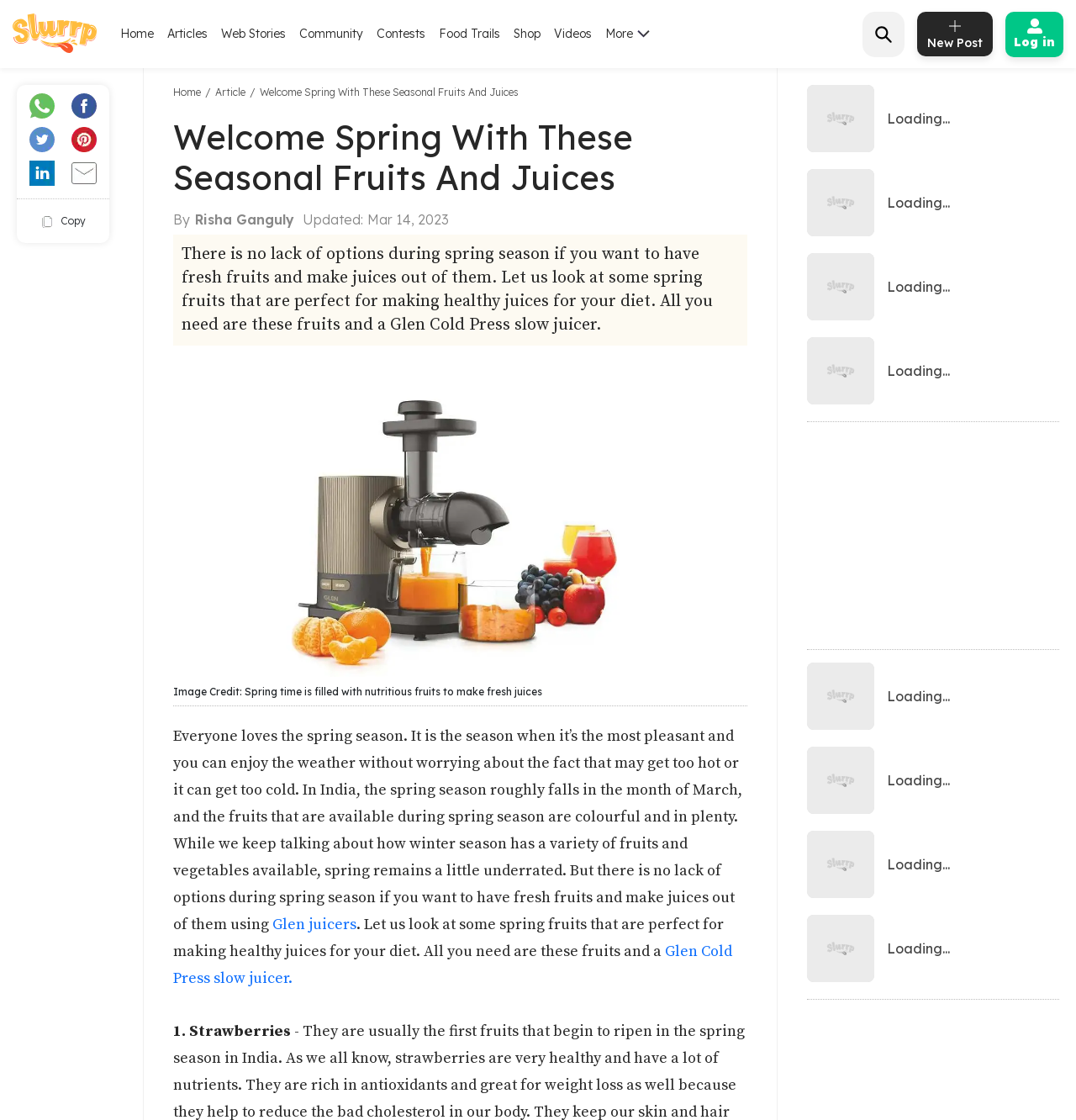Determine the bounding box for the UI element as described: "Loading...". The coordinates should be represented as four float numbers between 0 and 1, formatted as [left, top, right, bottom].

[0.75, 0.151, 0.984, 0.211]